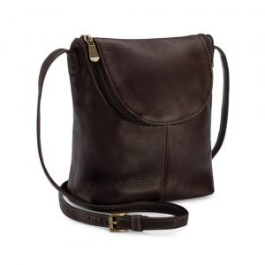Use one word or a short phrase to answer the question provided: 
What is the purpose of the zippered top?

Secure storage